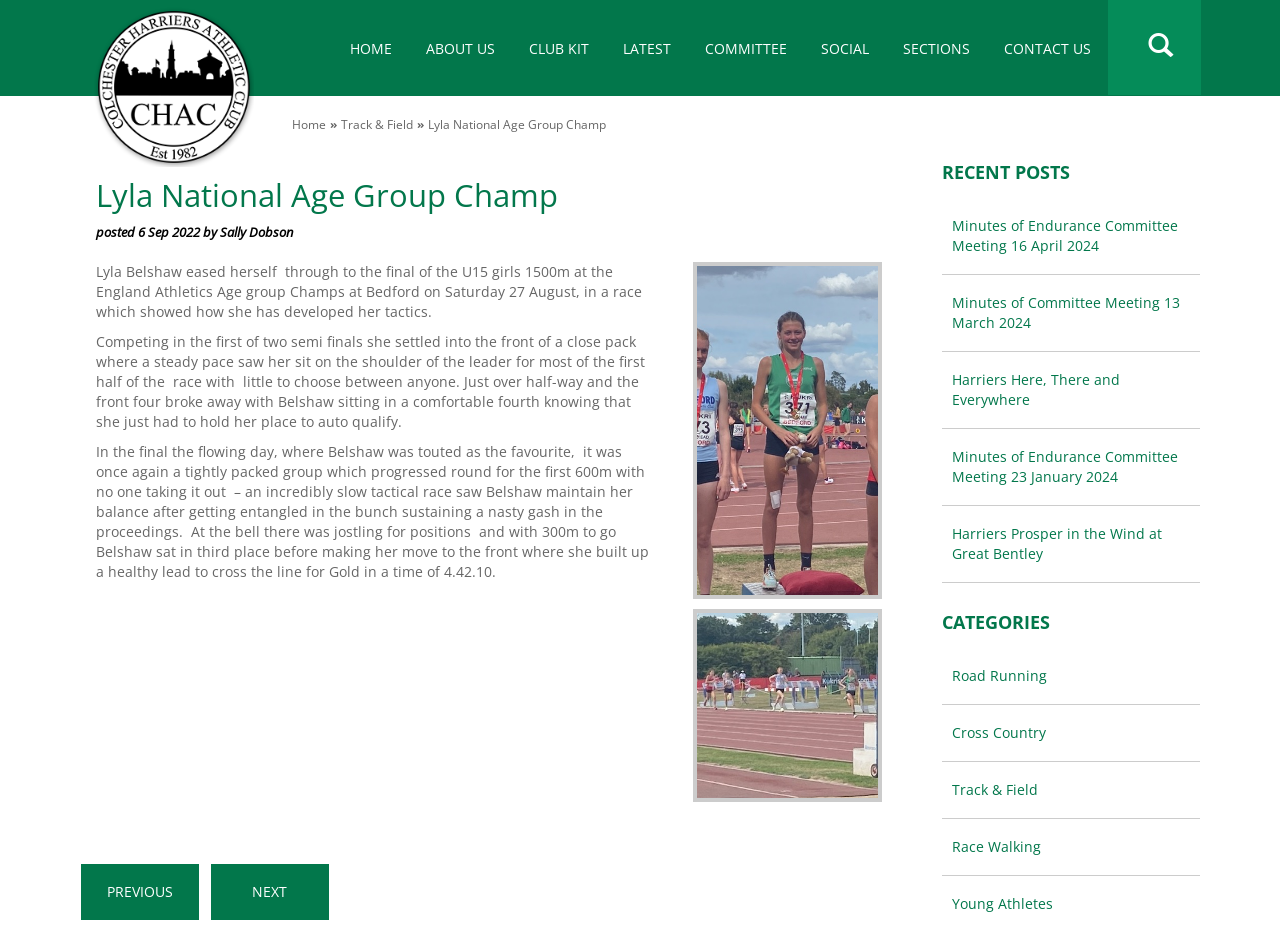How many recent posts are listed on the webpage?
Use the screenshot to answer the question with a single word or phrase.

5